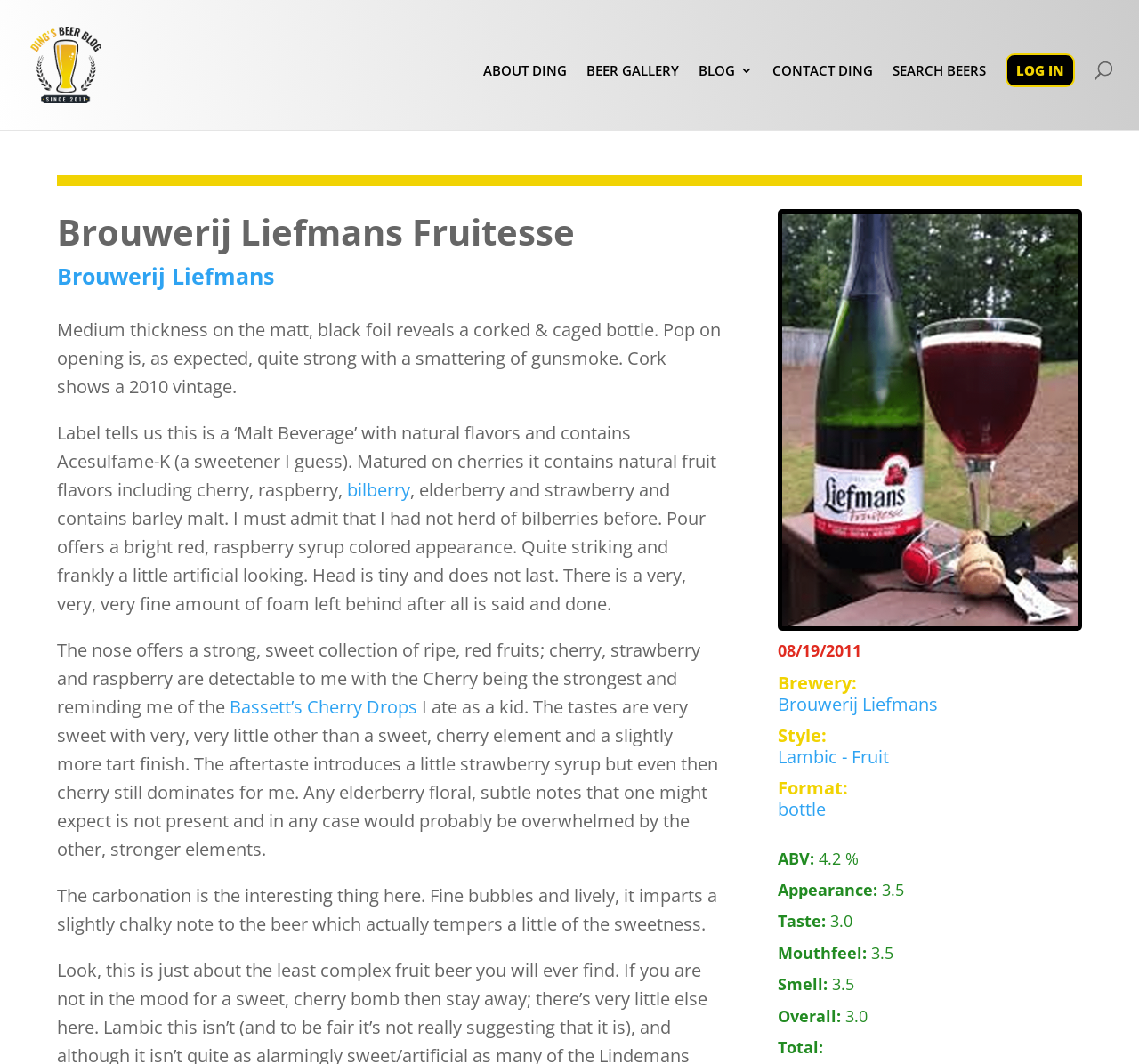Extract the bounding box coordinates for the HTML element that matches this description: "BLOG". The coordinates should be four float numbers between 0 and 1, i.e., [left, top, right, bottom].

[0.613, 0.06, 0.661, 0.122]